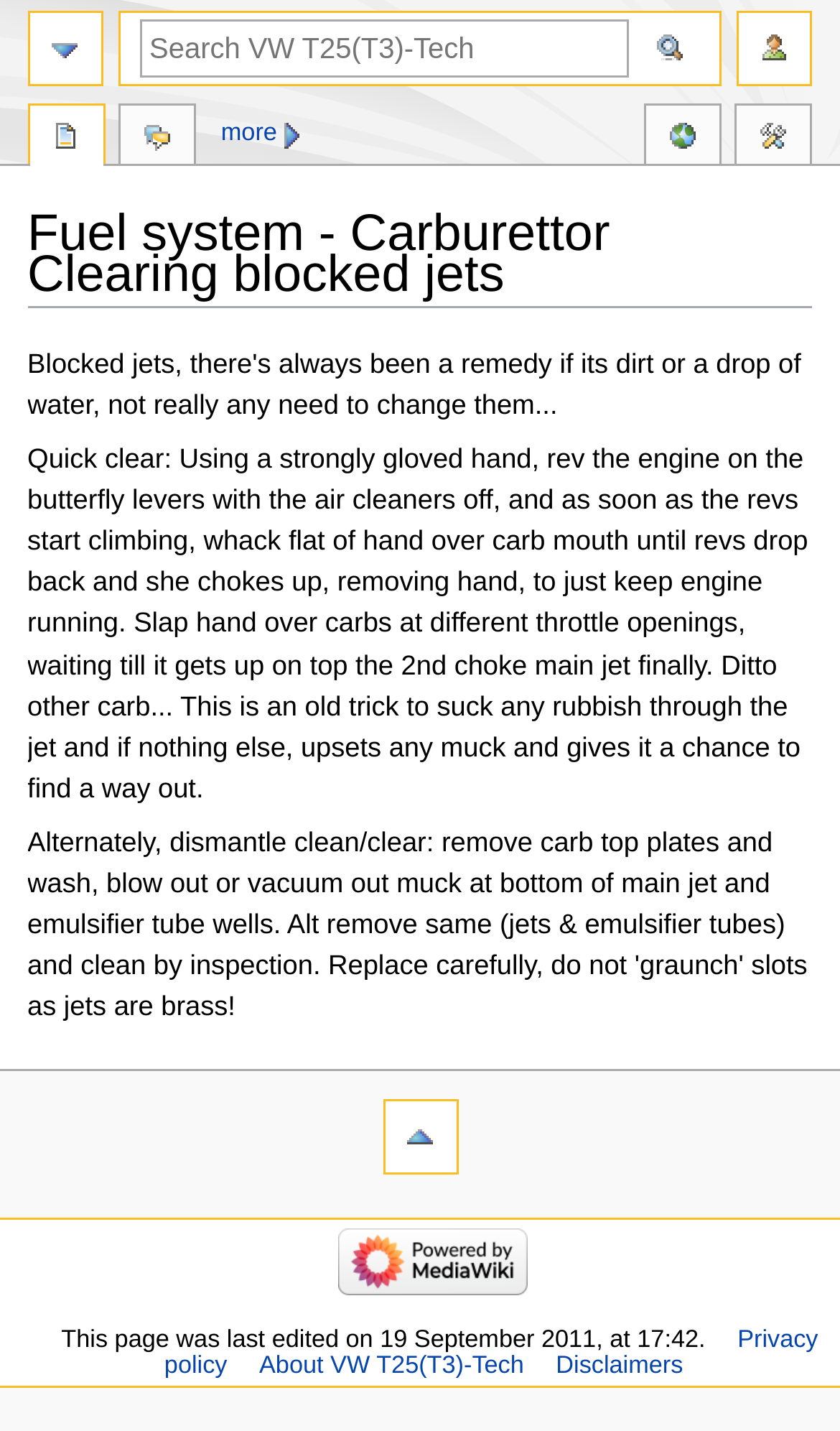Please provide a detailed answer to the question below based on the screenshot: 
What is the shortcut key for the search box?

The search box has a shortcut key of Alt+f, which allows users to quickly access the search function.